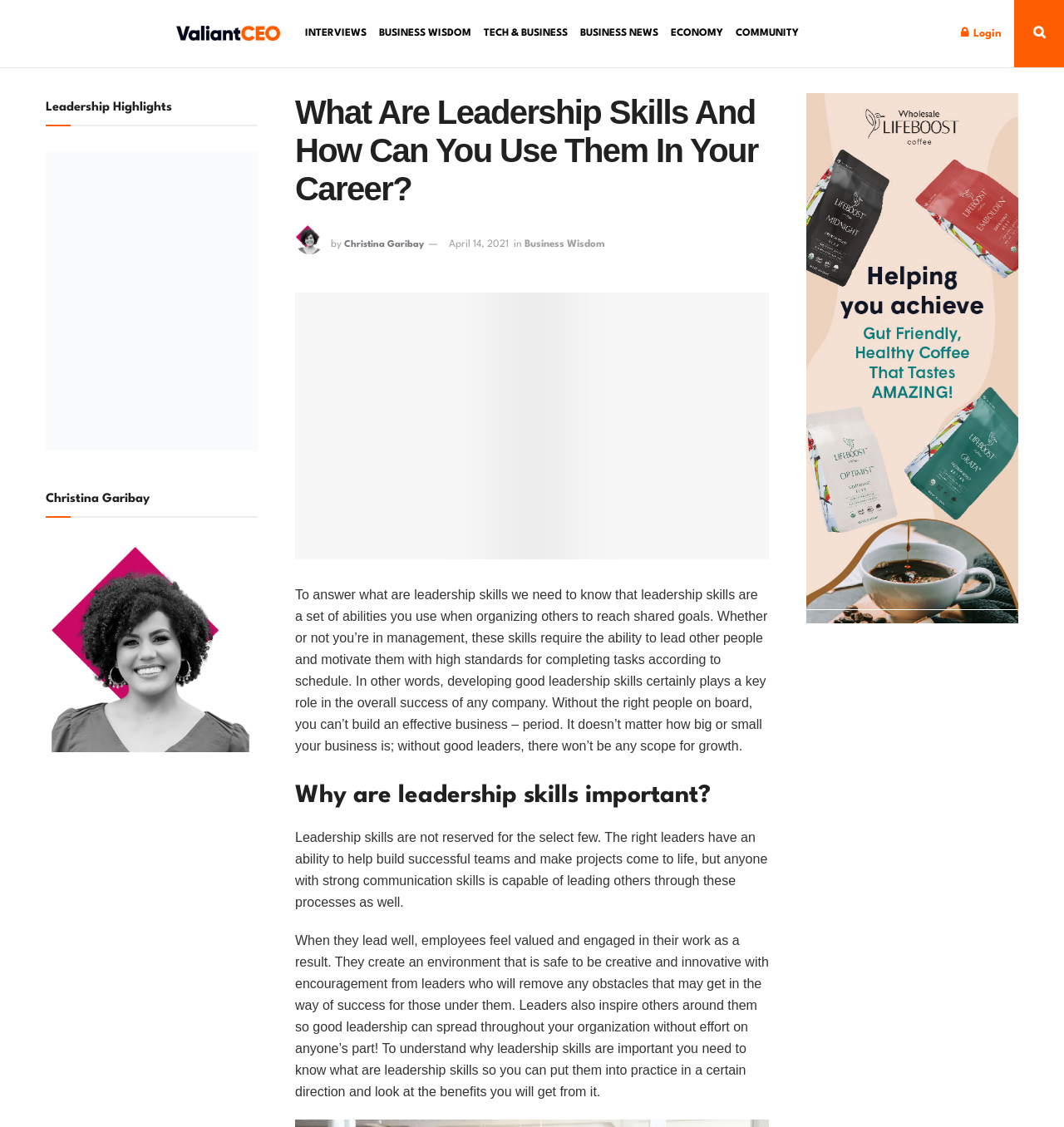Locate the coordinates of the bounding box for the clickable region that fulfills this instruction: "Click on the ValiantCEO logo".

[0.164, 0.02, 0.263, 0.039]